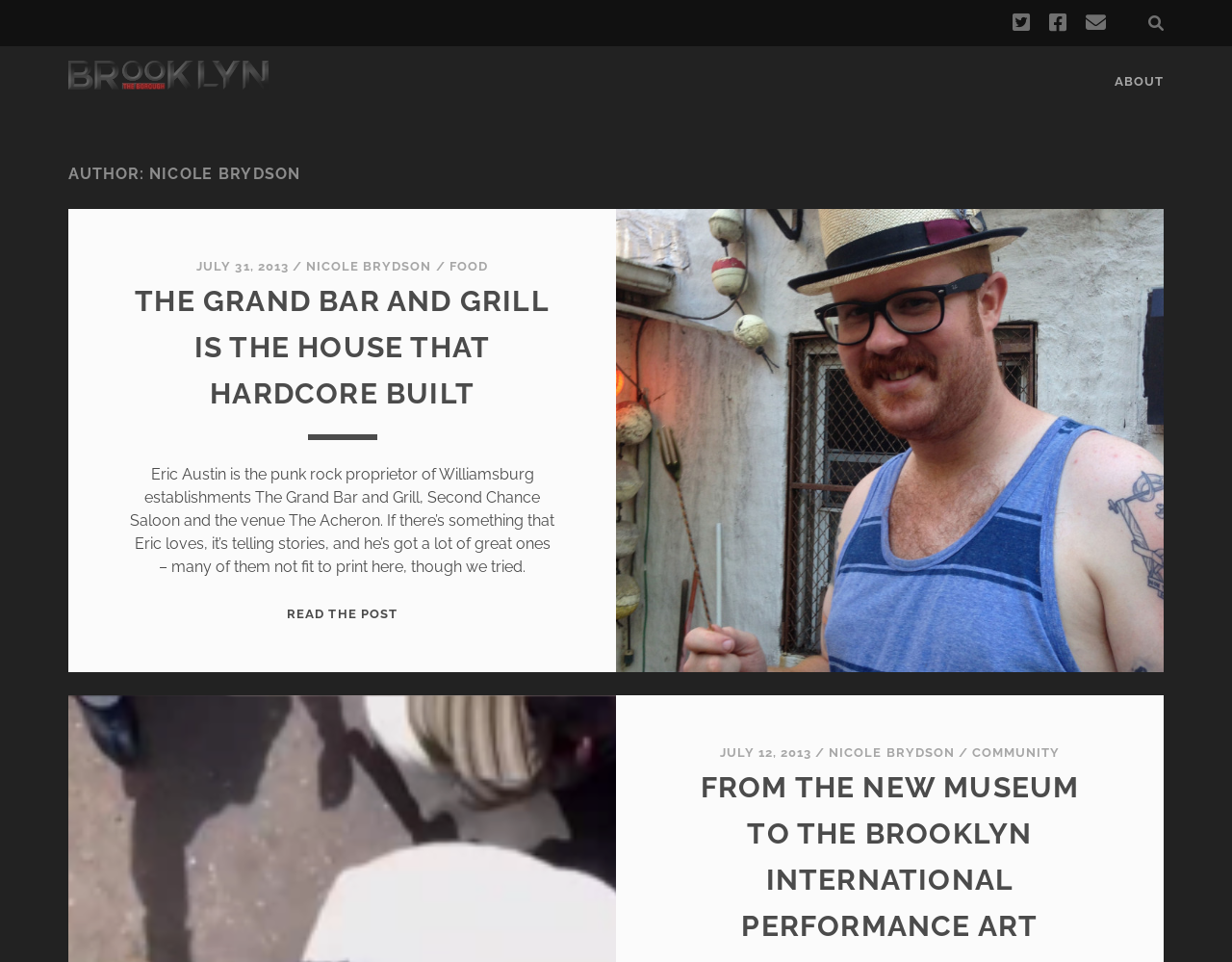Give a one-word or one-phrase response to the question:
What is the date of the second article?

July 12, 2013